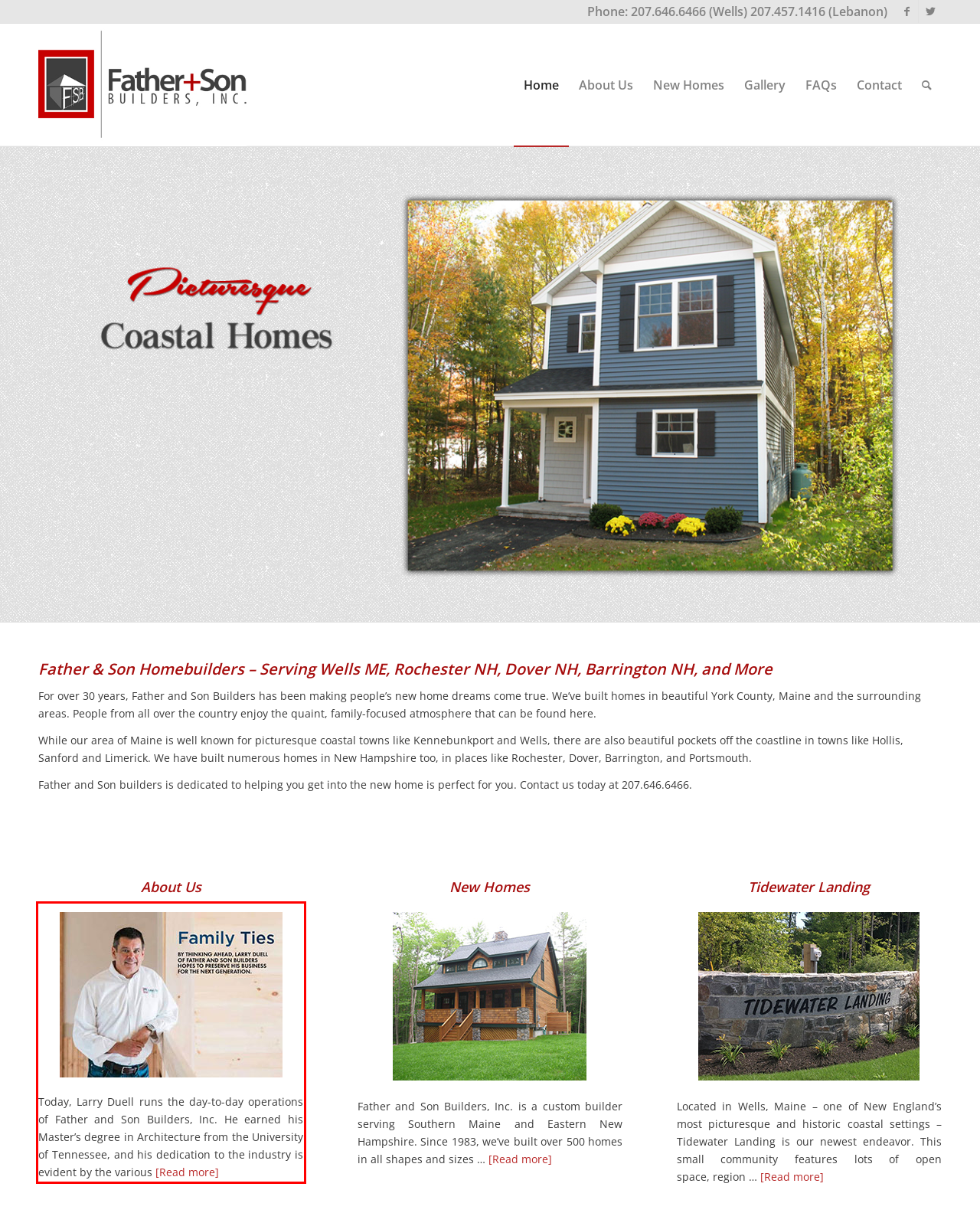Please examine the webpage screenshot and extract the text within the red bounding box using OCR.

Today, Larry Duell runs the day-to-day operations of Father and Son Builders, Inc. He earned his Master’s degree in Architecture from the University of Tennessee, and his dedication to the industry is evident by the various [Read more]